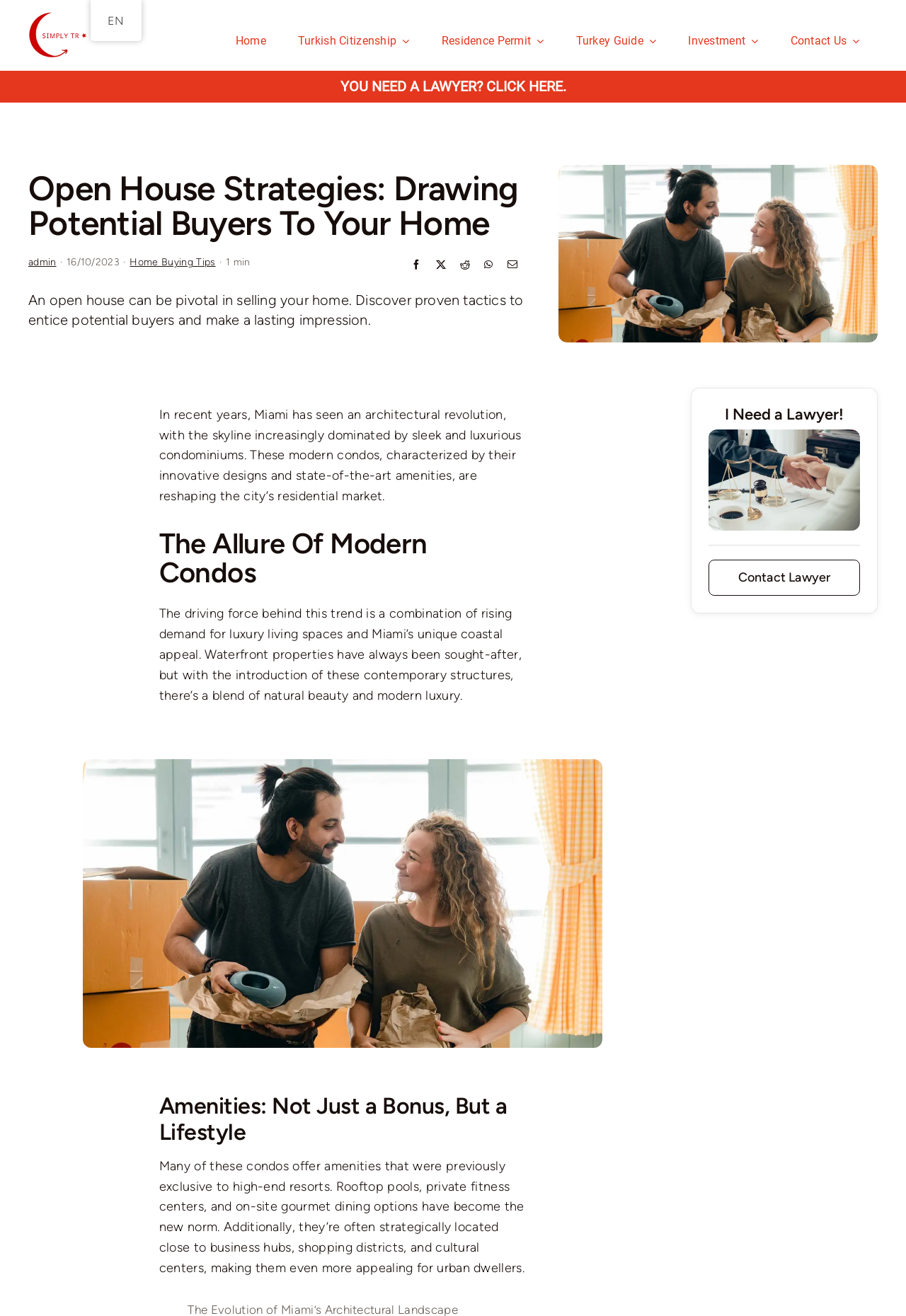Identify the bounding box coordinates for the region of the element that should be clicked to carry out the instruction: "Share on WhatsApp". The bounding box coordinates should be four float numbers between 0 and 1, i.e., [left, top, right, bottom].

[0.527, 0.194, 0.552, 0.209]